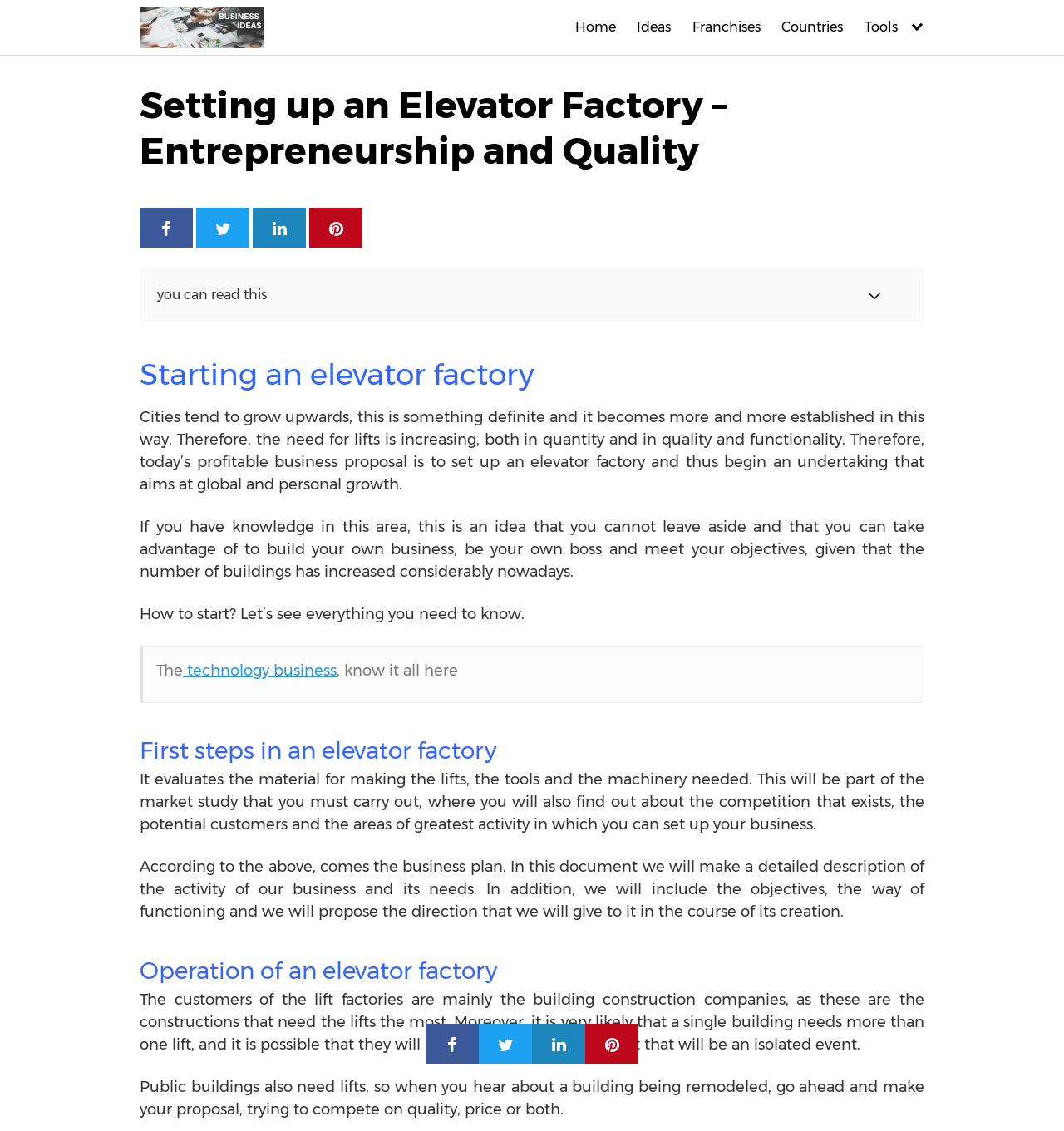Extract the bounding box coordinates of the UI element described by: "Countries". The coordinates should include four float numbers ranging from 0 to 1, e.g., [left, top, right, bottom].

[0.735, 0.017, 0.793, 0.032]